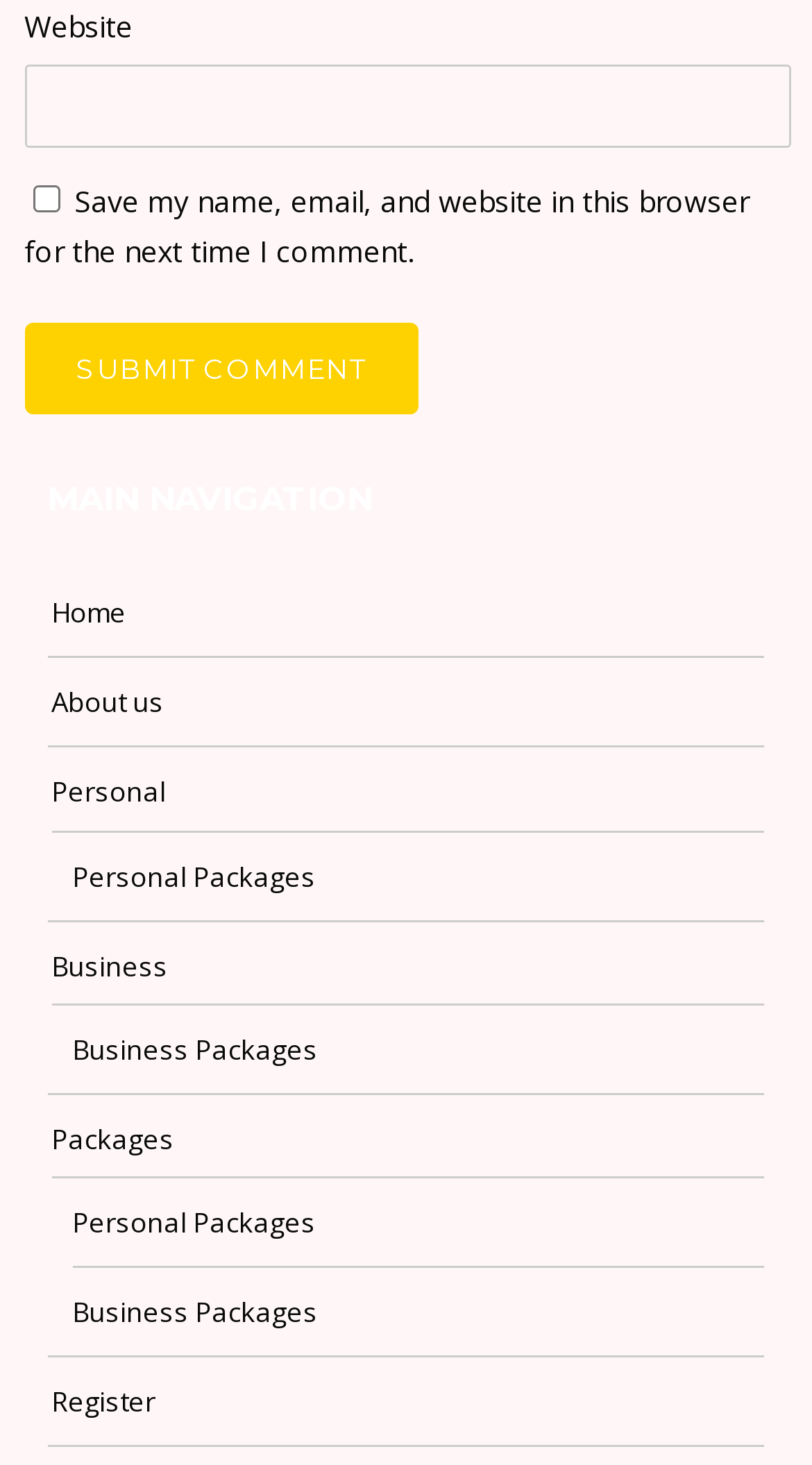Specify the bounding box coordinates of the element's area that should be clicked to execute the given instruction: "View personal packages". The coordinates should be four float numbers between 0 and 1, i.e., [left, top, right, bottom].

[0.089, 0.578, 0.389, 0.618]